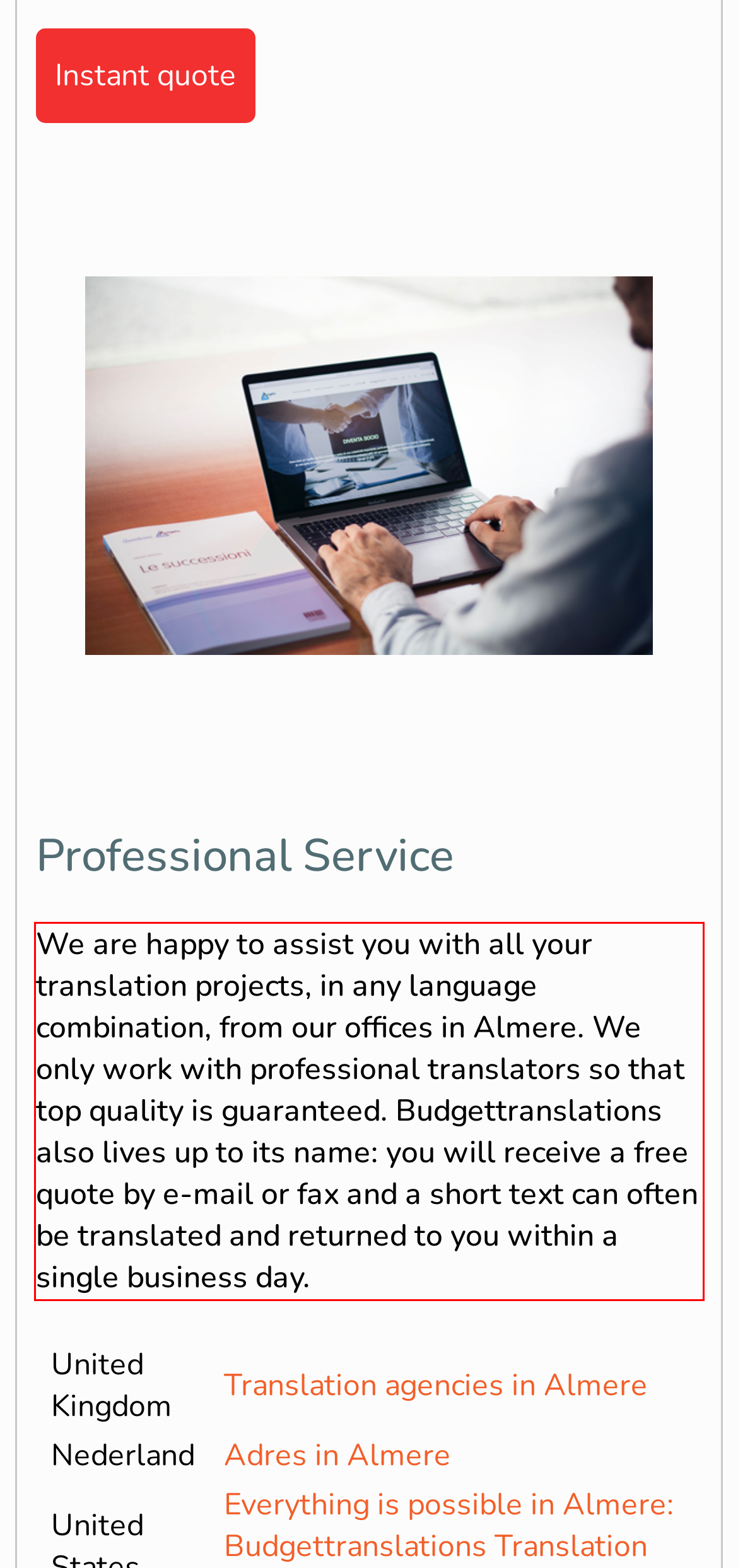Please look at the webpage screenshot and extract the text enclosed by the red bounding box.

We are happy to assist you with all your translation projects, in any language combination, from our offices in Almere. We only work with professional translators so that top quality is guaranteed. Budgettranslations also lives up to its name: you will receive a free quote by e-mail or fax and a short text can often be translated and returned to you within a single business day.